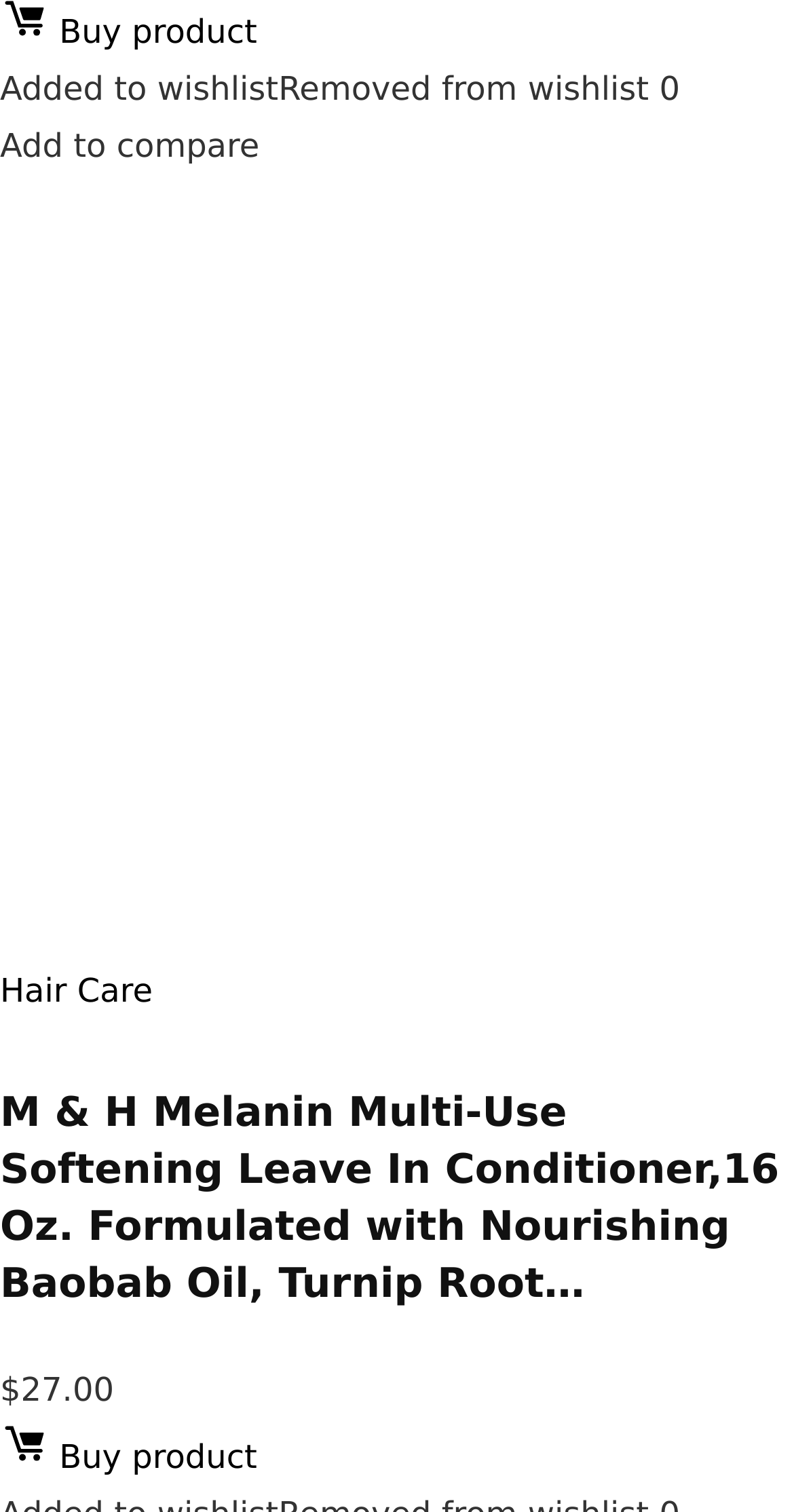What is the name of the product?
Please craft a detailed and exhaustive response to the question.

The name of the product can be found in the heading element at the top of the webpage, as well as in the link element that contains the product description. The full name of the product is 'M & H Melanin Multi-Use Softening Leave In Conditioner,16 Oz. Formulated with Nourishing Baobab Oil, Turnip Root…'.